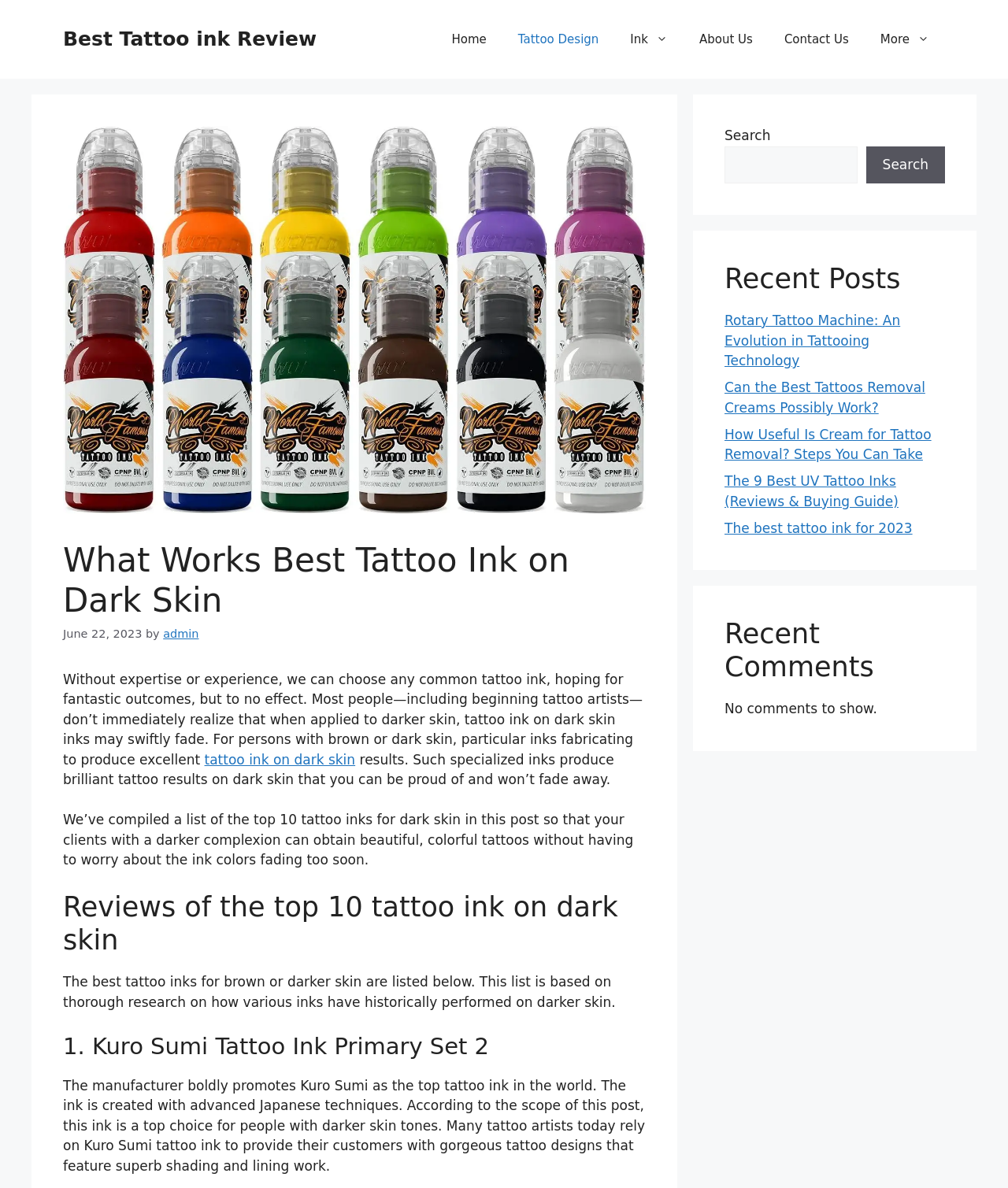Respond to the following question using a concise word or phrase: 
What is the purpose of the list on the webpage?

To recommend tattoo inks for dark skin